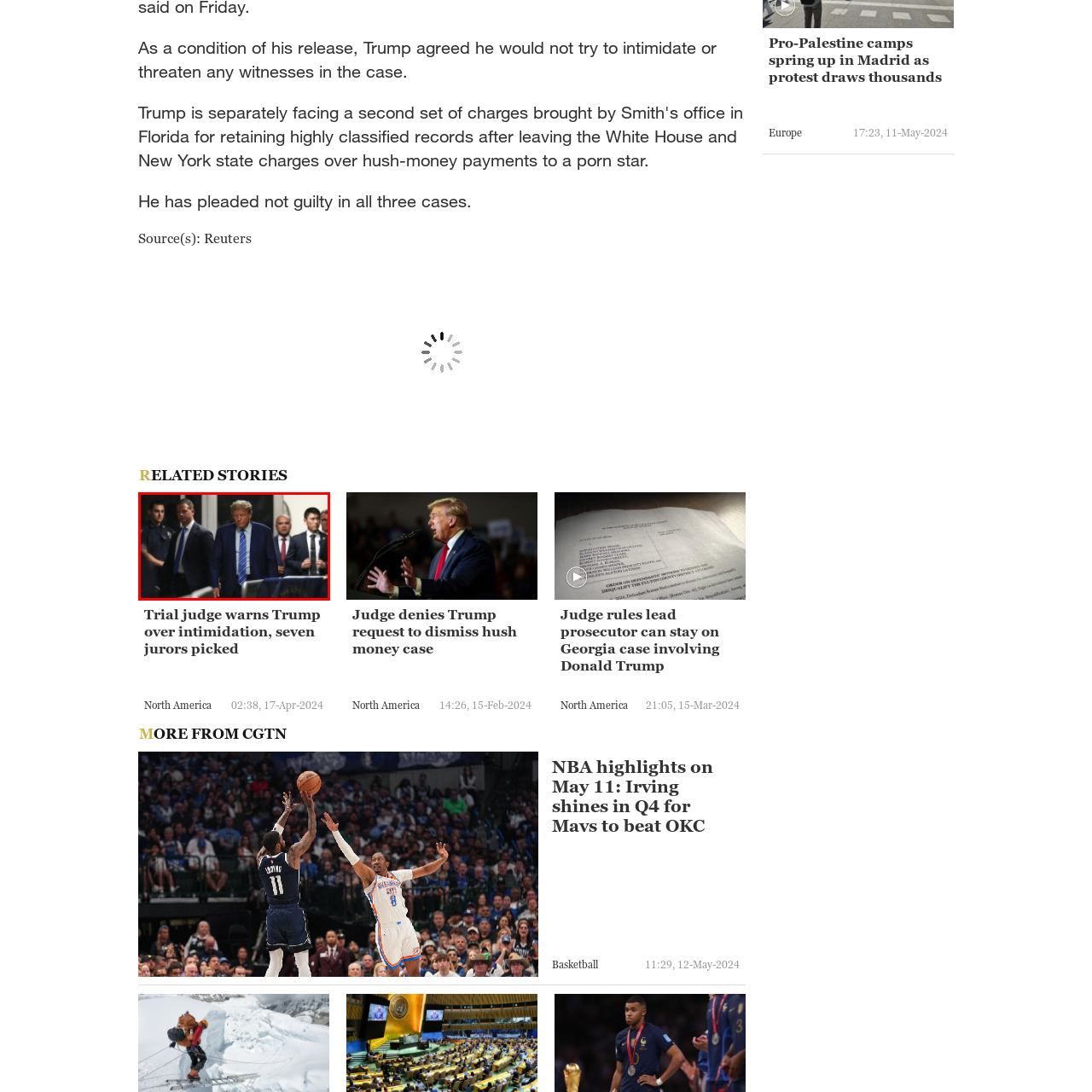What color is the suit worn by Donald Trump?
Focus on the image highlighted by the red bounding box and give a comprehensive answer using the details from the image.

The caption describes Donald Trump's attire, specifying that he is dressed in a navy suit, which indicates the color of the suit.